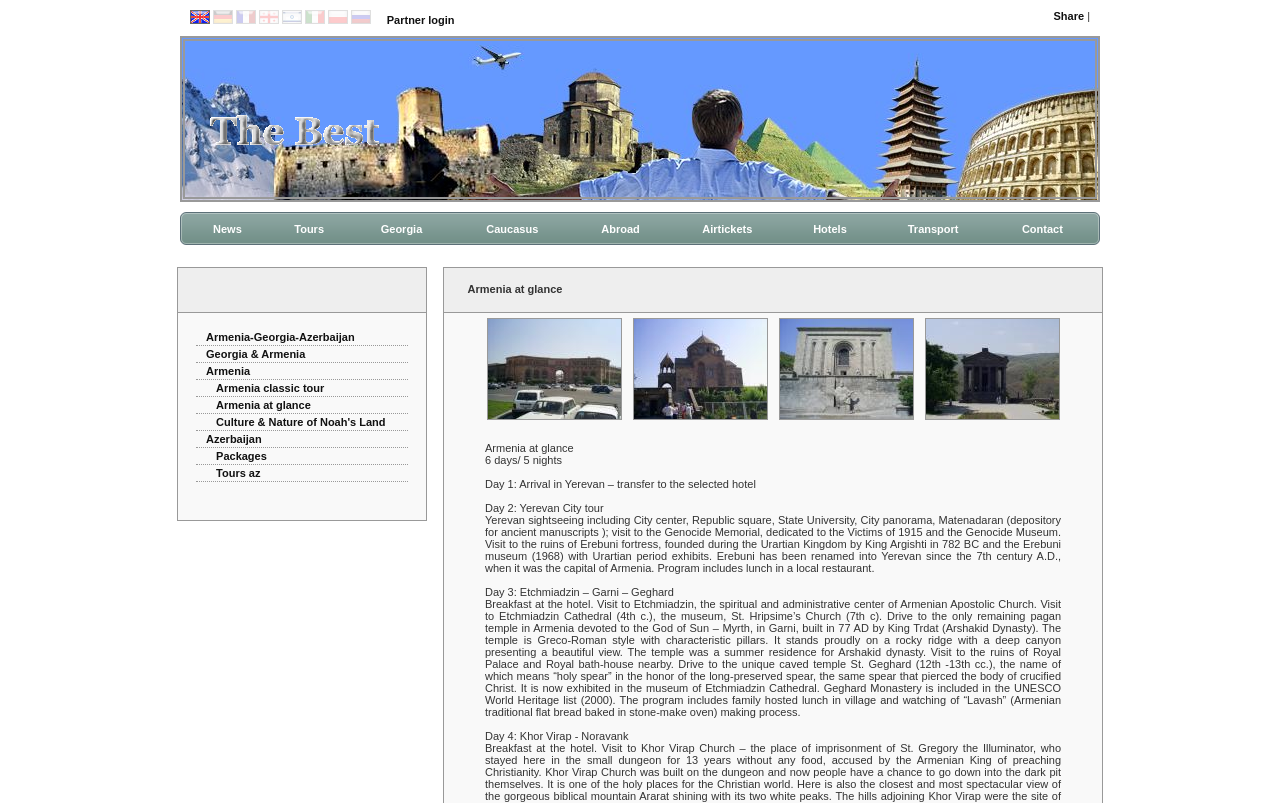Highlight the bounding box coordinates of the element that should be clicked to carry out the following instruction: "View News". The coordinates must be given as four float numbers ranging from 0 to 1, i.e., [left, top, right, bottom].

[0.166, 0.277, 0.189, 0.292]